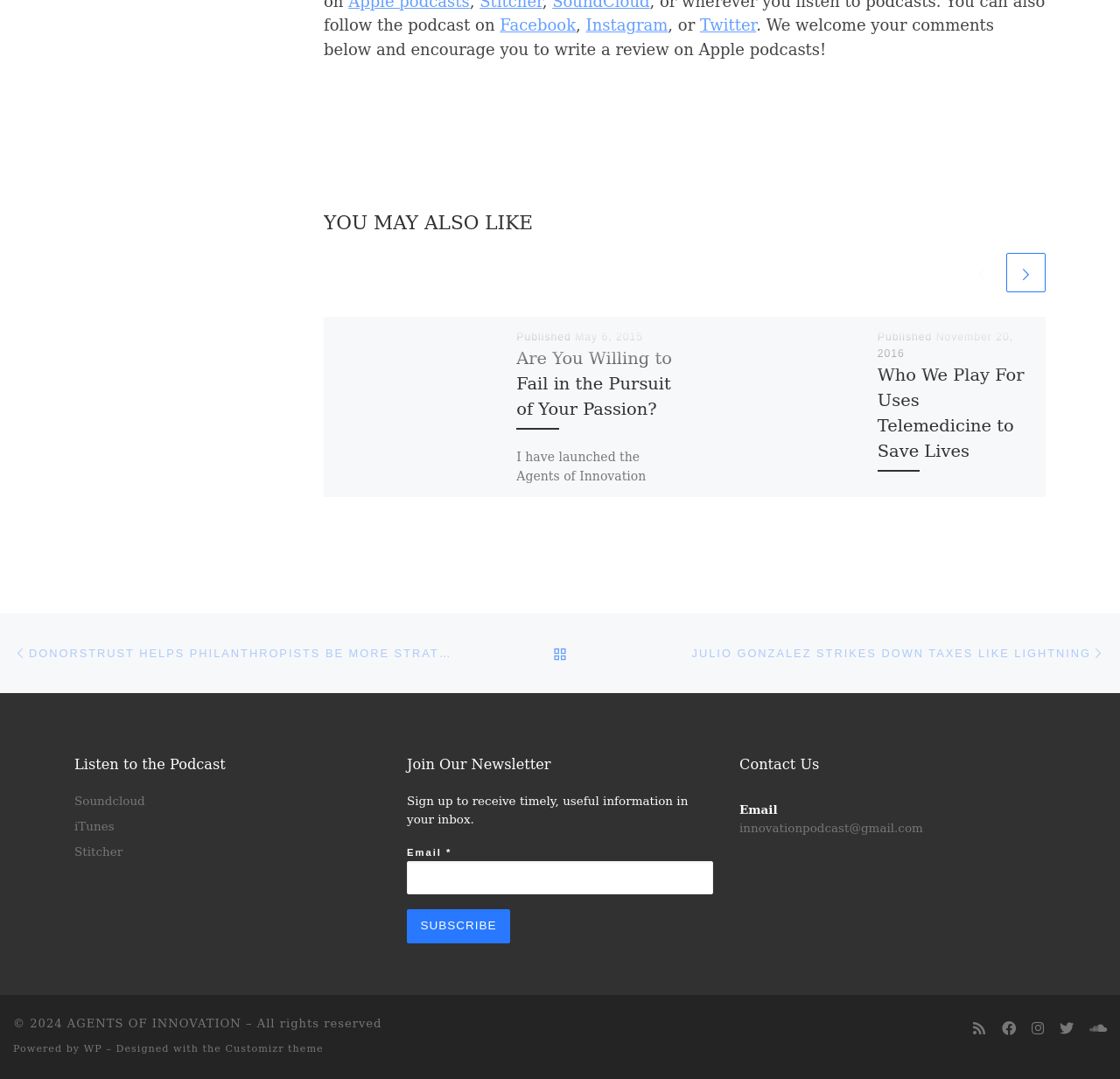Please locate the clickable area by providing the bounding box coordinates to follow this instruction: "Contact us via email".

[0.66, 0.76, 0.824, 0.773]